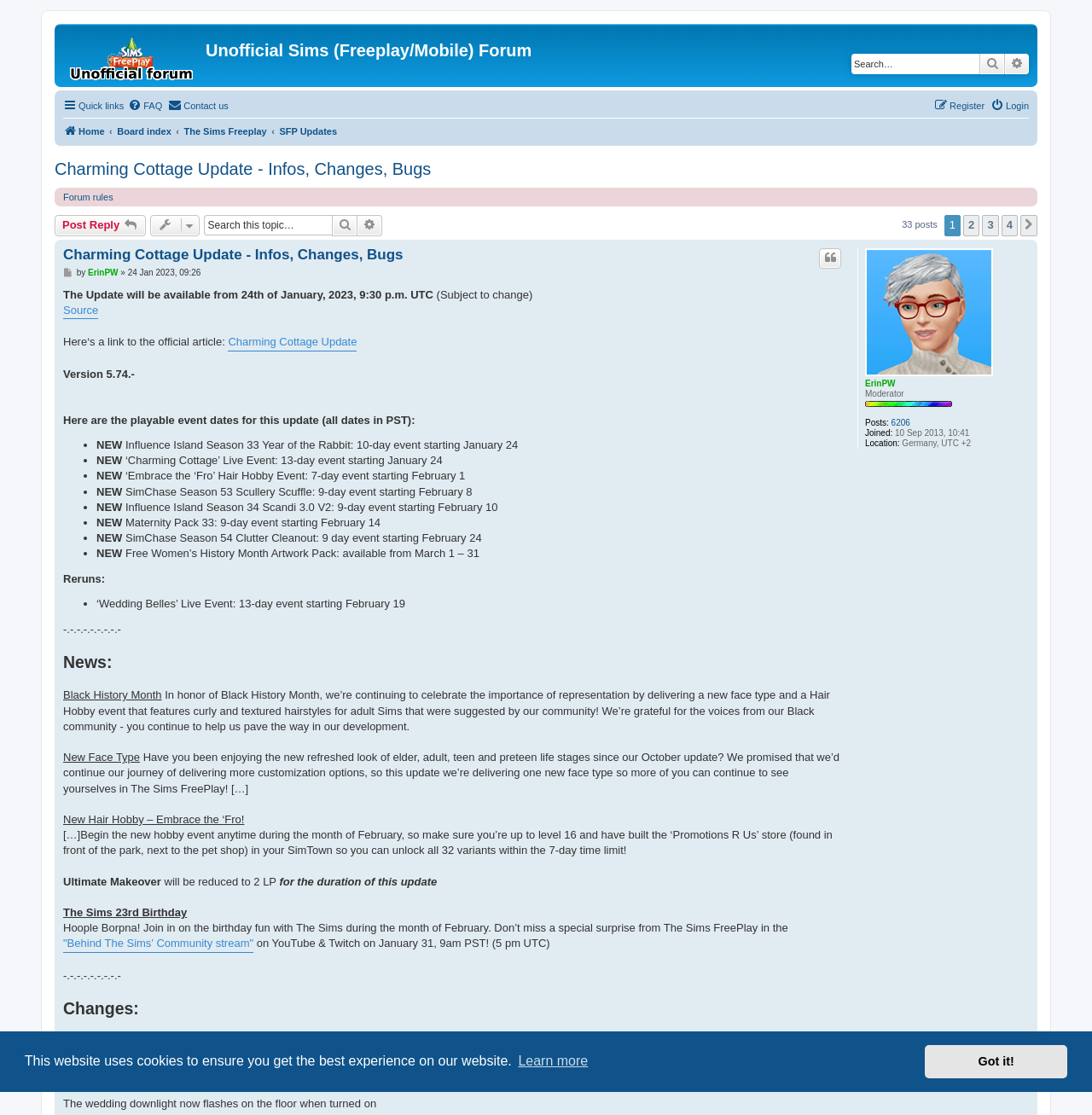Please study the image and answer the question comprehensively:
What is the topic of the live event starting January 24?

I found the answer by looking at the list of playable event dates where it says '‘Charming Cottage’ Live Event: 13-day event starting January 24'.